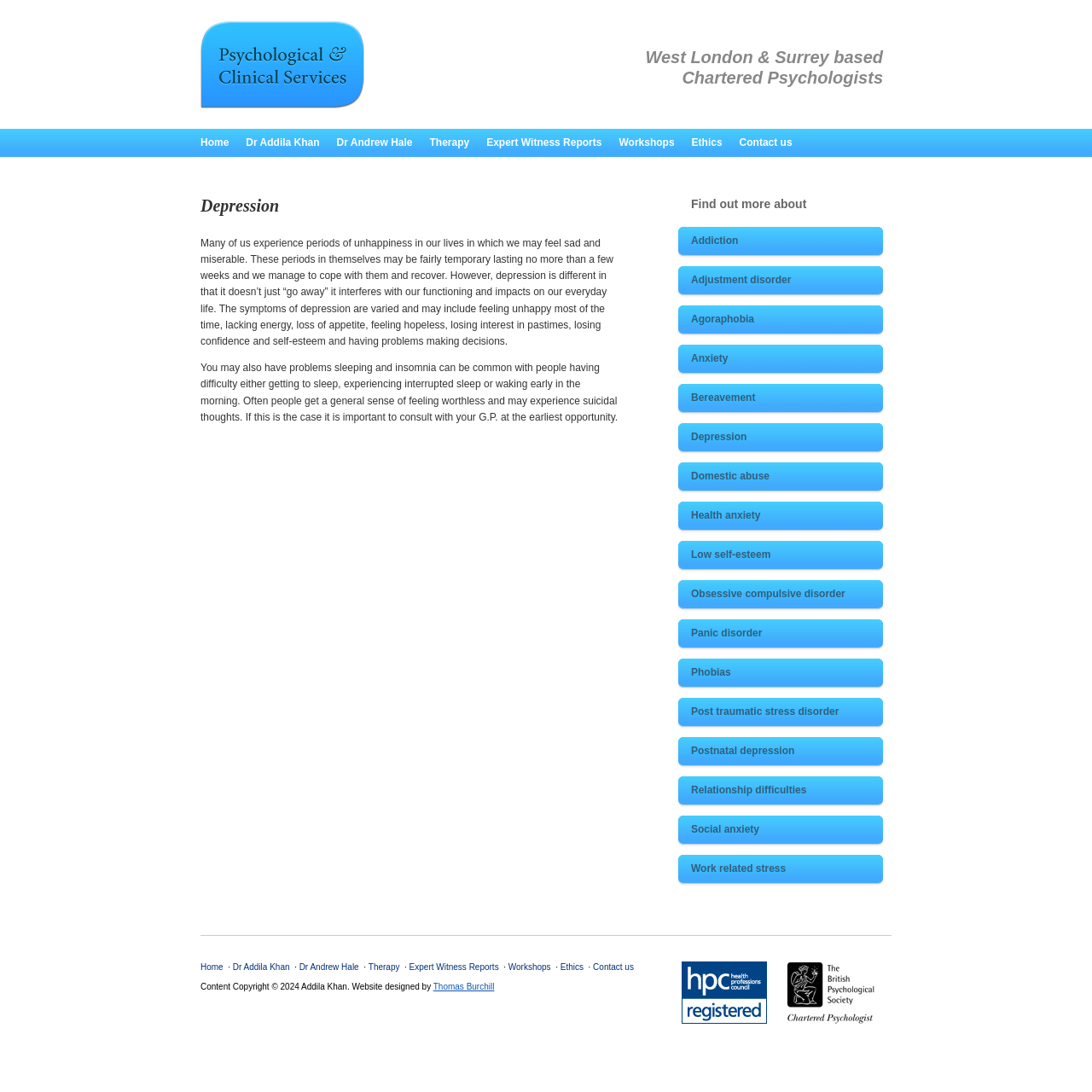Indicate the bounding box coordinates of the element that needs to be clicked to satisfy the following instruction: "Contact us". The coordinates should be four float numbers between 0 and 1, i.e., [left, top, right, bottom].

[0.677, 0.125, 0.725, 0.136]